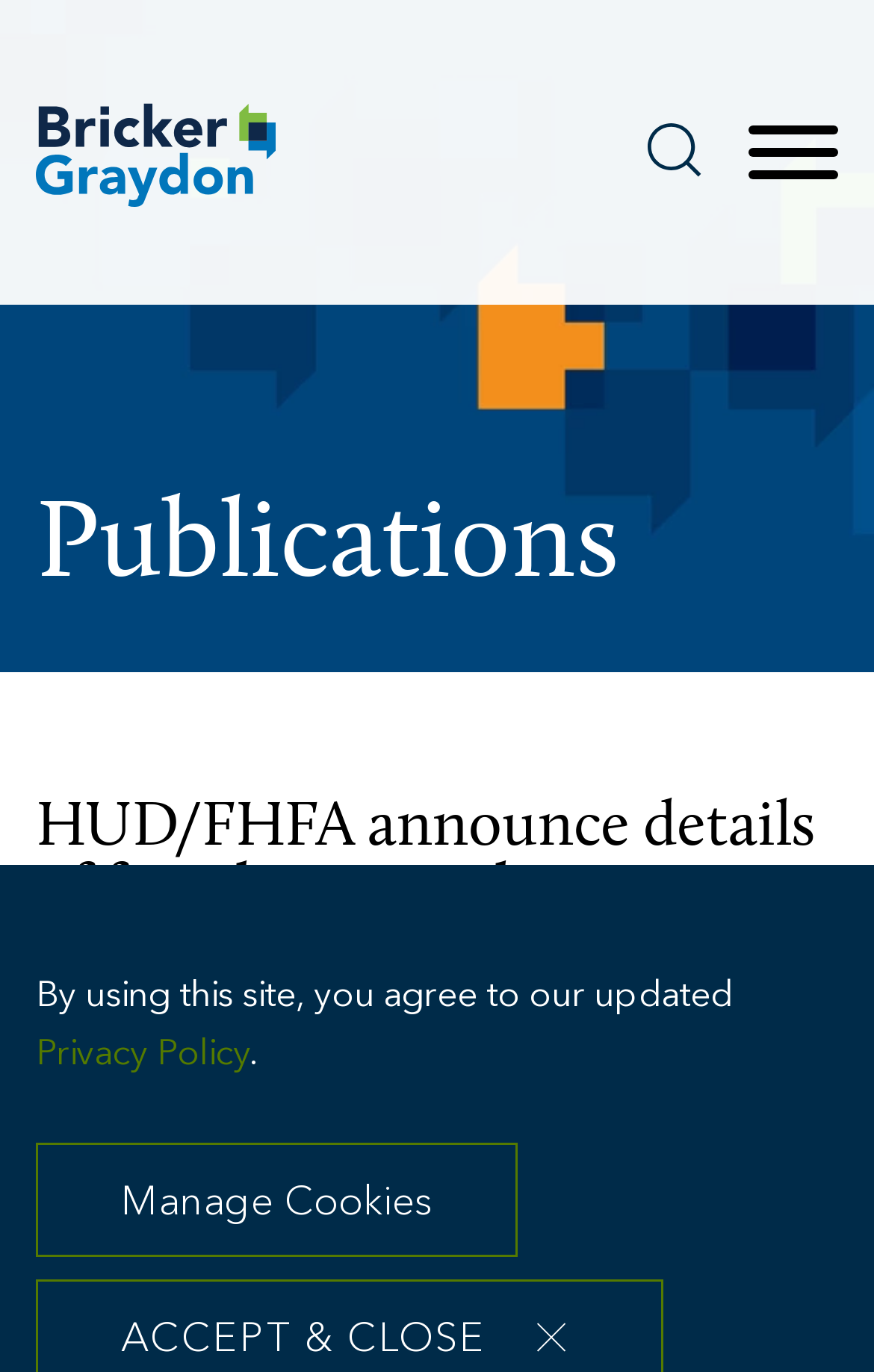What is the date of the article?
Look at the screenshot and respond with a single word or phrase.

03.19.2020